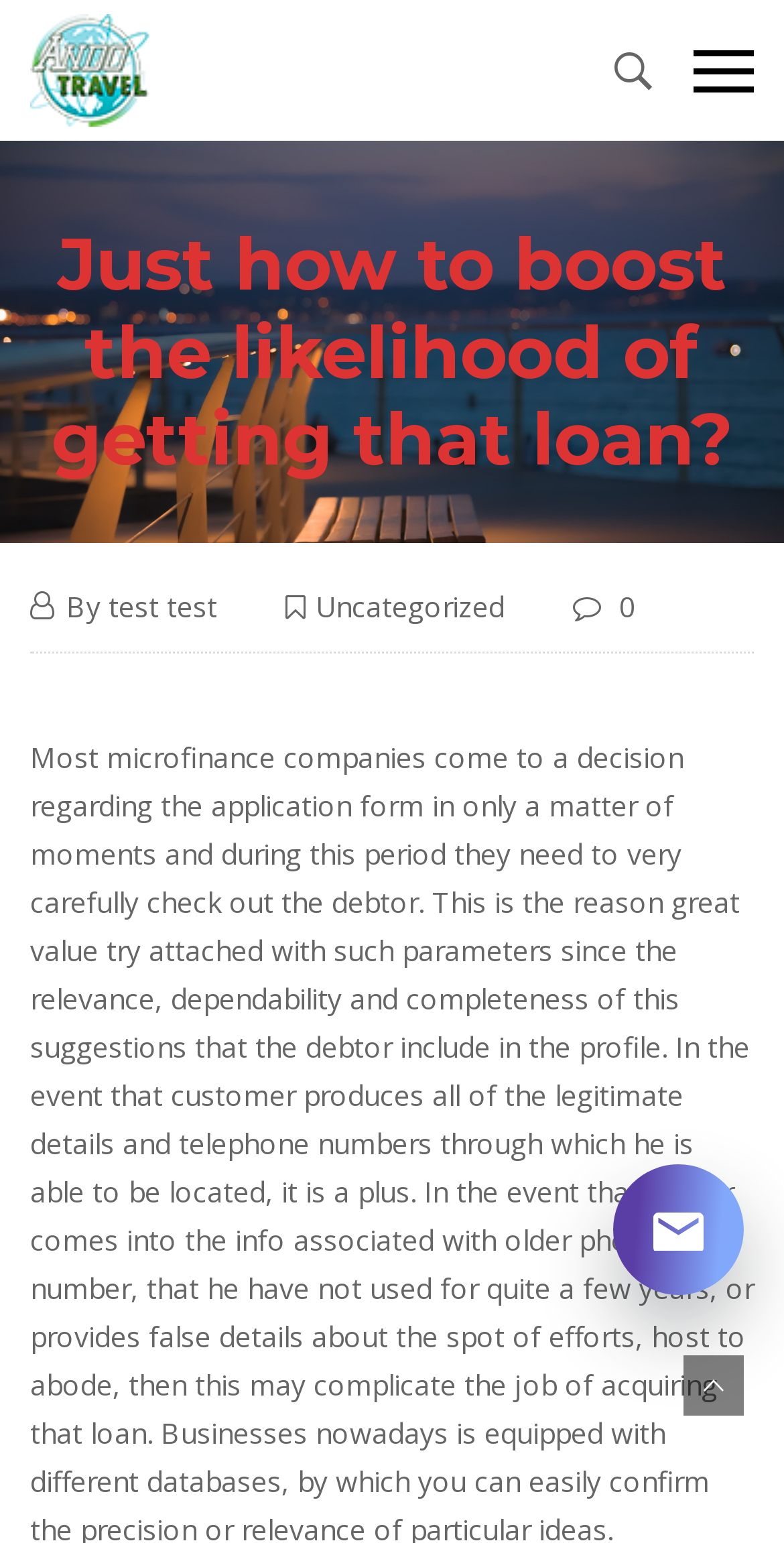What is the category of the article?
Please provide a comprehensive answer based on the visual information in the image.

I found the category of the article by looking at the link element that contains the category, which is 'Uncategorized', located below the main heading.